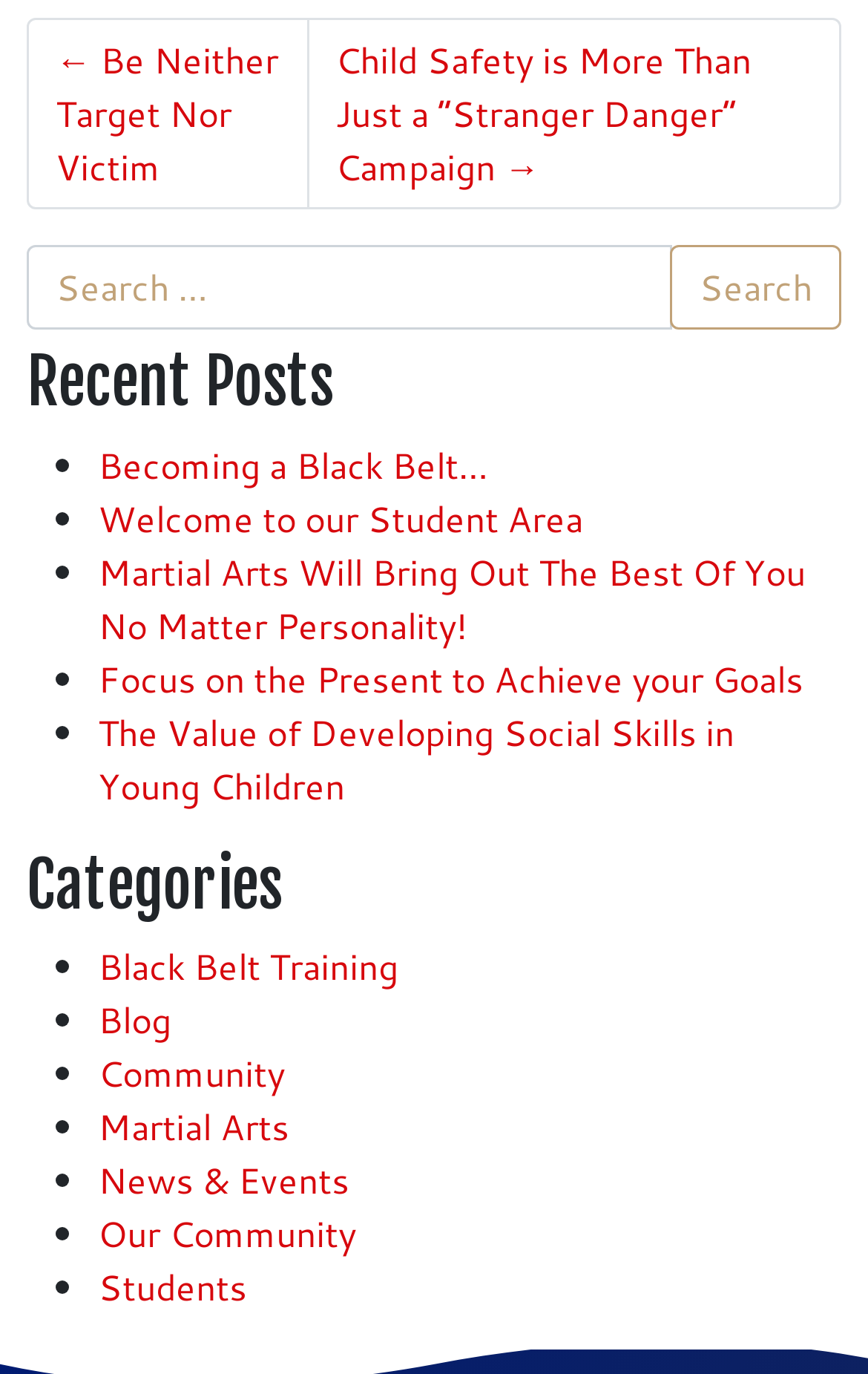Carefully observe the image and respond to the question with a detailed answer:
What type of content is featured in the 'Recent Posts' section?

The 'Recent Posts' section is located in the middle of the webpage, and it features a list of links with descriptive titles. The titles suggest that the links are to blog posts, and the section is likely intended to showcase the latest articles or updates on the website.